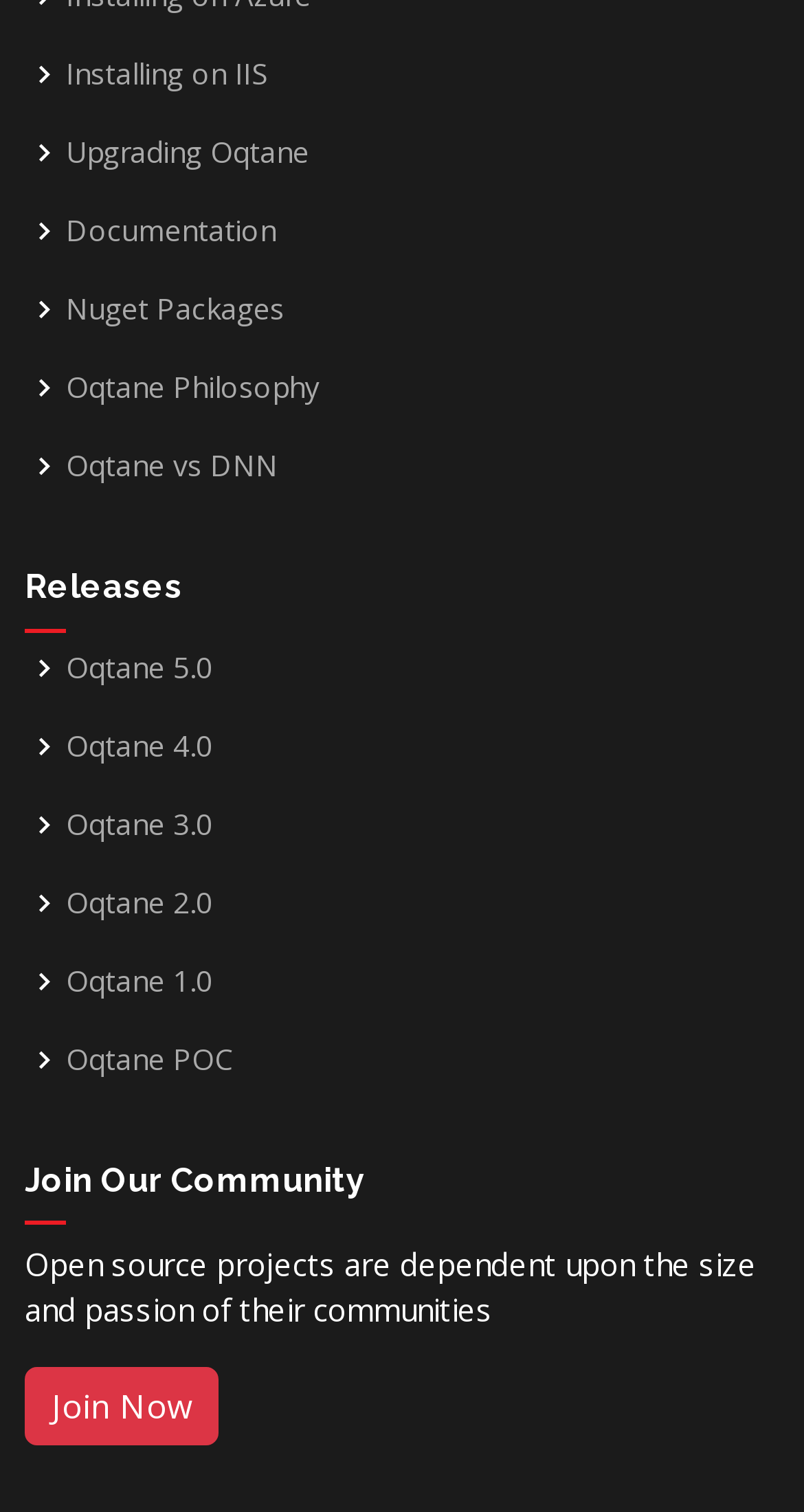Where is the 'Join Now' link located?
Using the image, answer in one word or phrase.

below the 'Join Our Community' heading